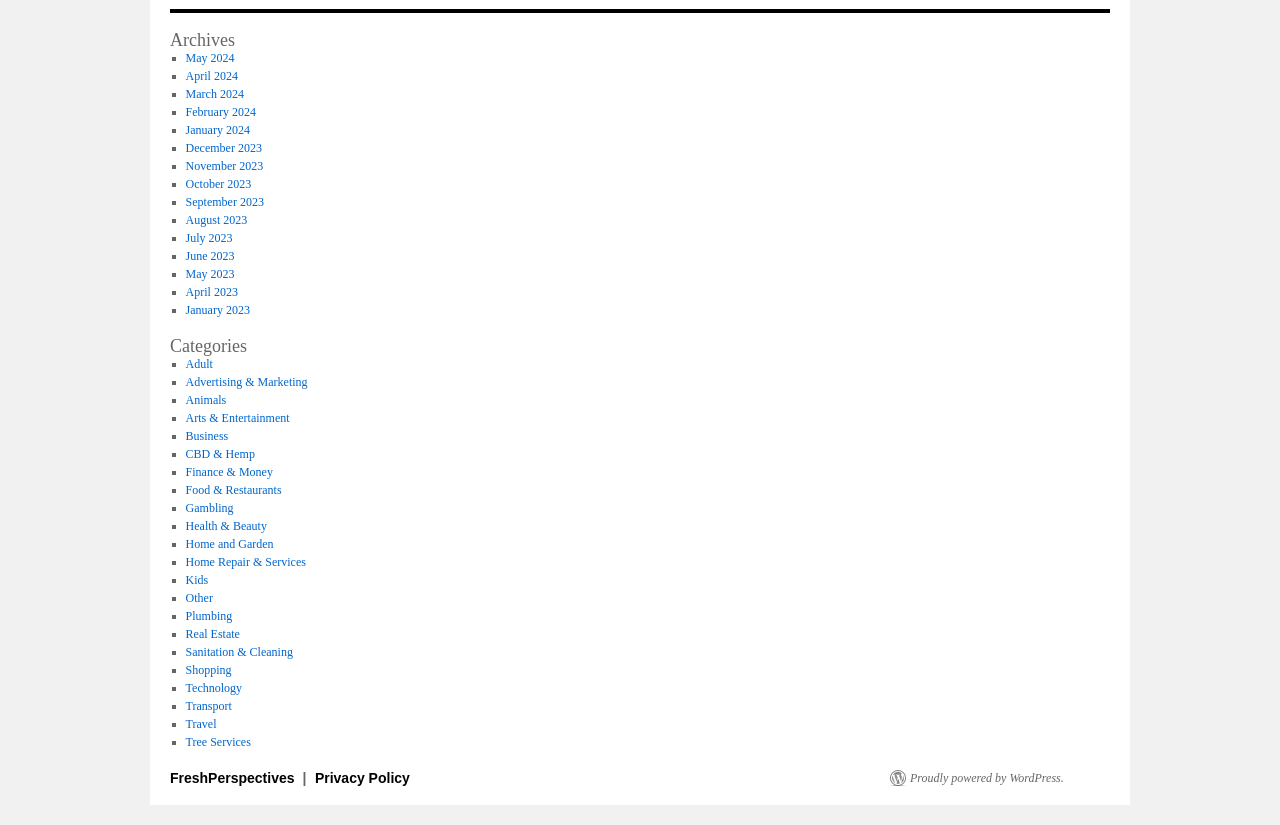Identify the bounding box coordinates for the UI element mentioned here: "December 2023". Provide the coordinates as four float values between 0 and 1, i.e., [left, top, right, bottom].

[0.145, 0.171, 0.205, 0.188]